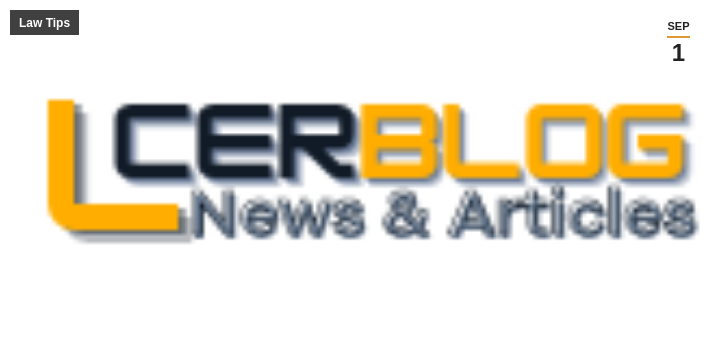What is the date indicated on the logo?
Please answer the question as detailed as possible.

To the right of the logo, in a smaller font, is the date 'SEP 1', indicating a specific publication time.